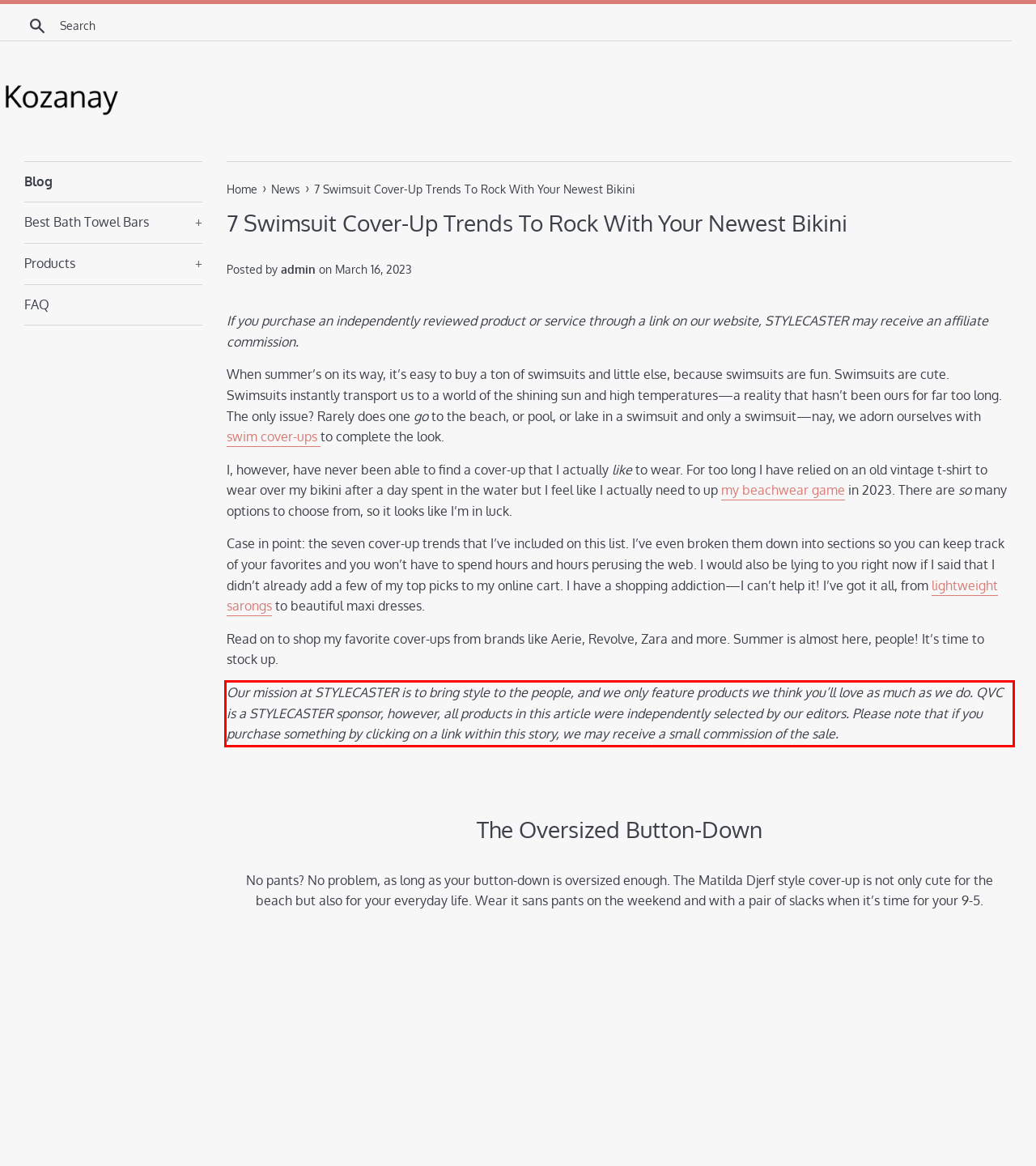Perform OCR on the text inside the red-bordered box in the provided screenshot and output the content.

Our mission at STYLECASTER is to bring style to the people, and we only feature products we think you’ll love as much as we do. QVC is a STYLECASTER sponsor, however, all products in this article were independently selected by our editors. Please note that if you purchase something by clicking on a link within this story, we may receive a small commission of the sale.